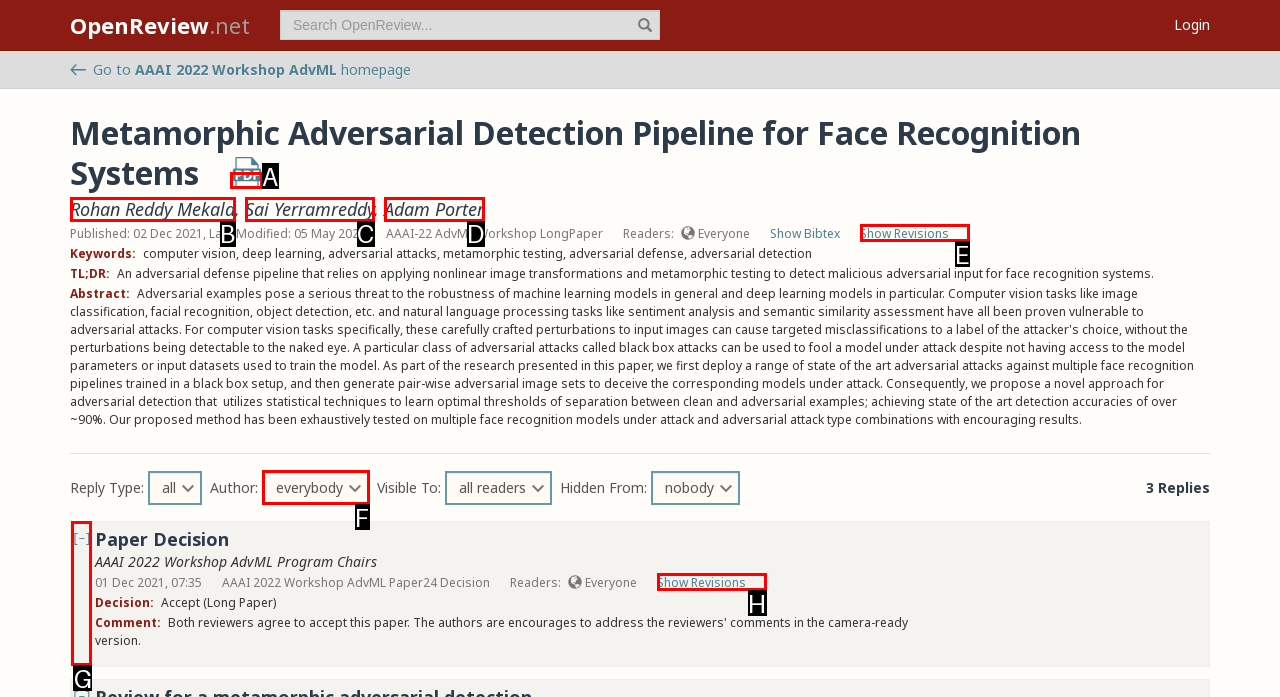Identify the correct UI element to click on to achieve the task: Download PDF. Provide the letter of the appropriate element directly from the available choices.

A